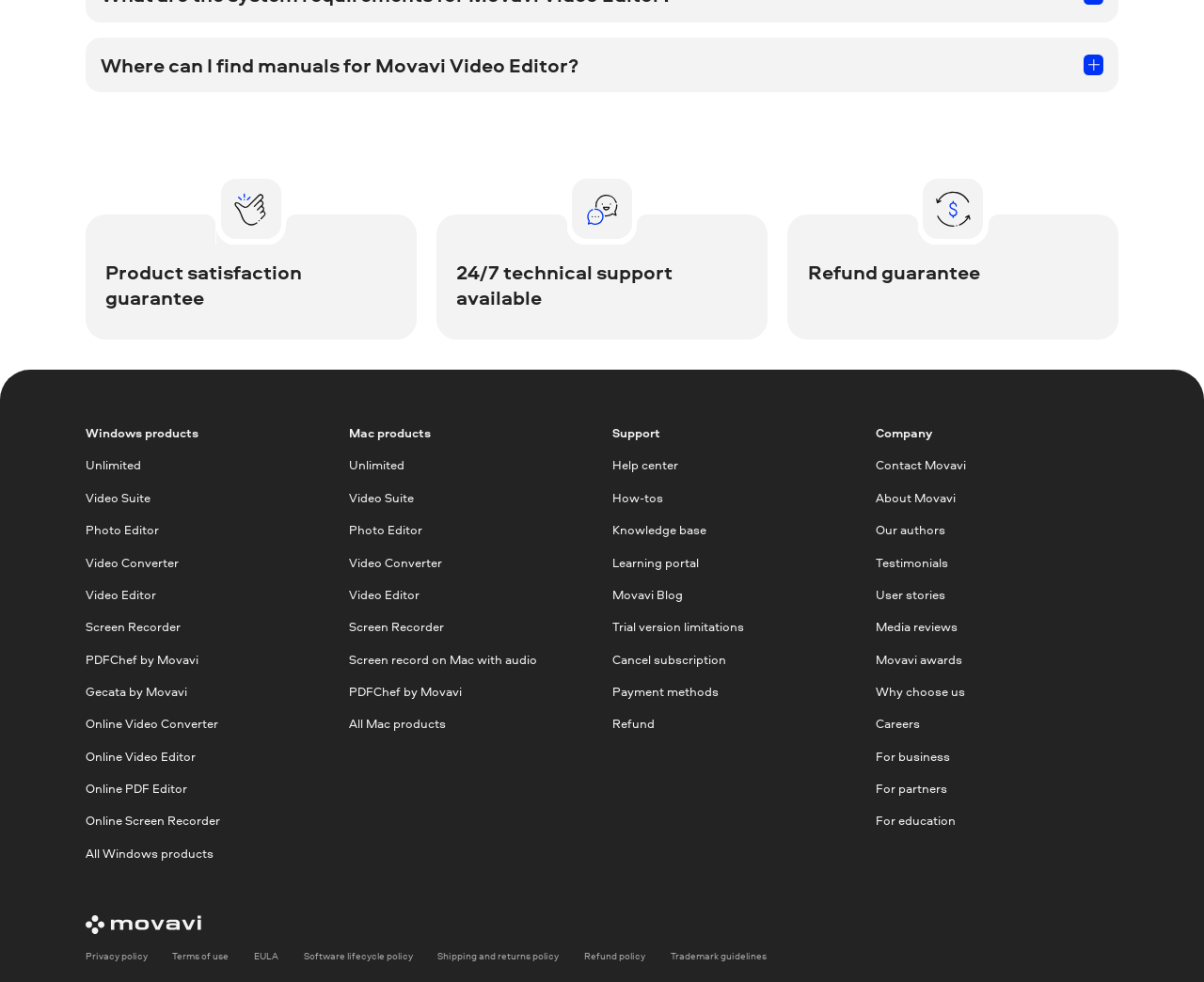How many types of products are listed under Windows products?
Look at the screenshot and provide an in-depth answer.

I counted the number of links listed under 'Windows products' and found 9 links, which are 'Unlimited', 'Video Suite', 'Photo Editor', 'Video Converter', 'Video Editor', 'Screen Recorder', 'PDFСhef by Movavi', 'Gecata by Movavi', and 'Online Video Converter'.